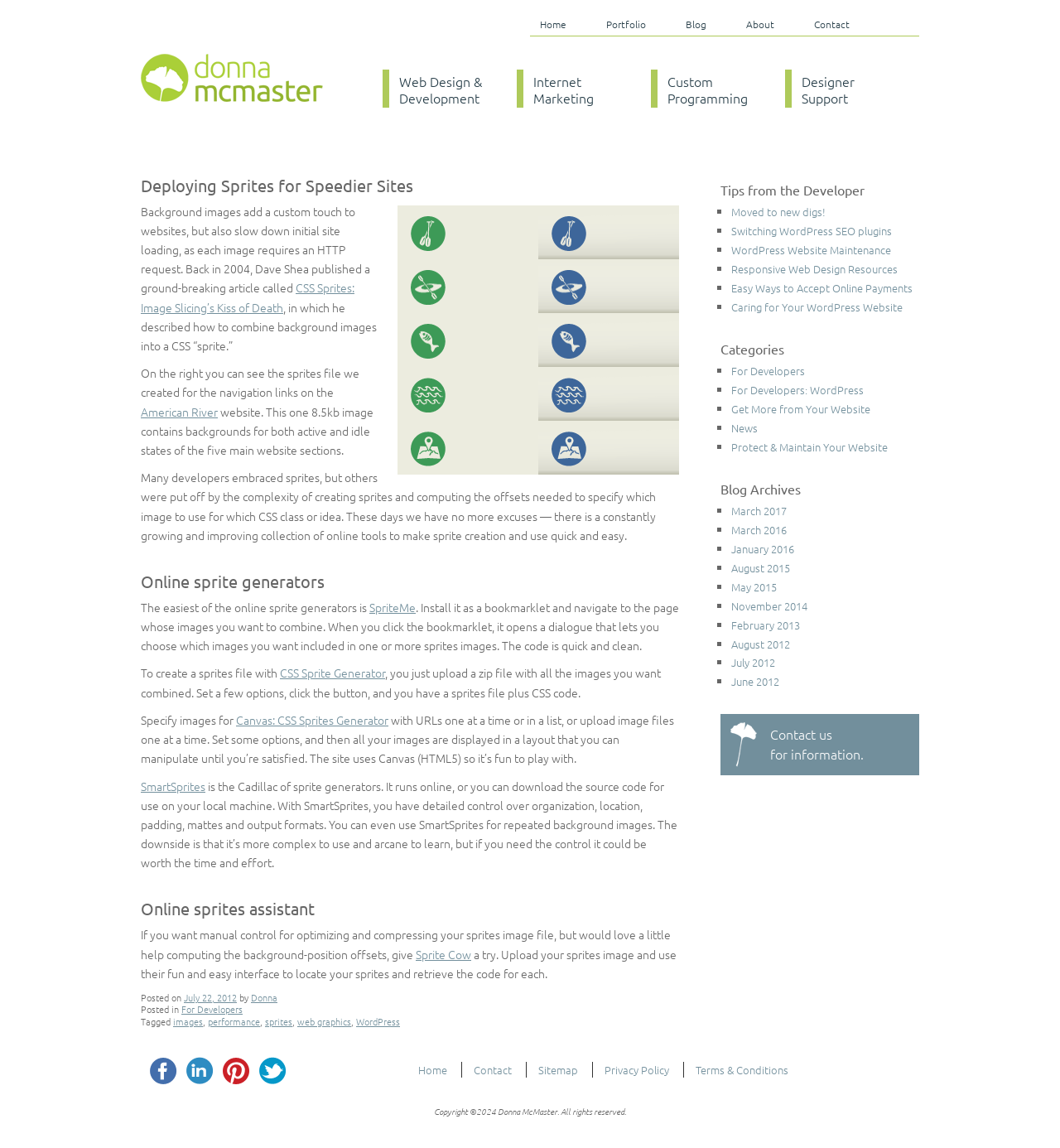Identify the bounding box coordinates for the element you need to click to achieve the following task: "Visit the 'SpriteMe' website". Provide the bounding box coordinates as four float numbers between 0 and 1, in the form [left, top, right, bottom].

[0.348, 0.521, 0.392, 0.536]